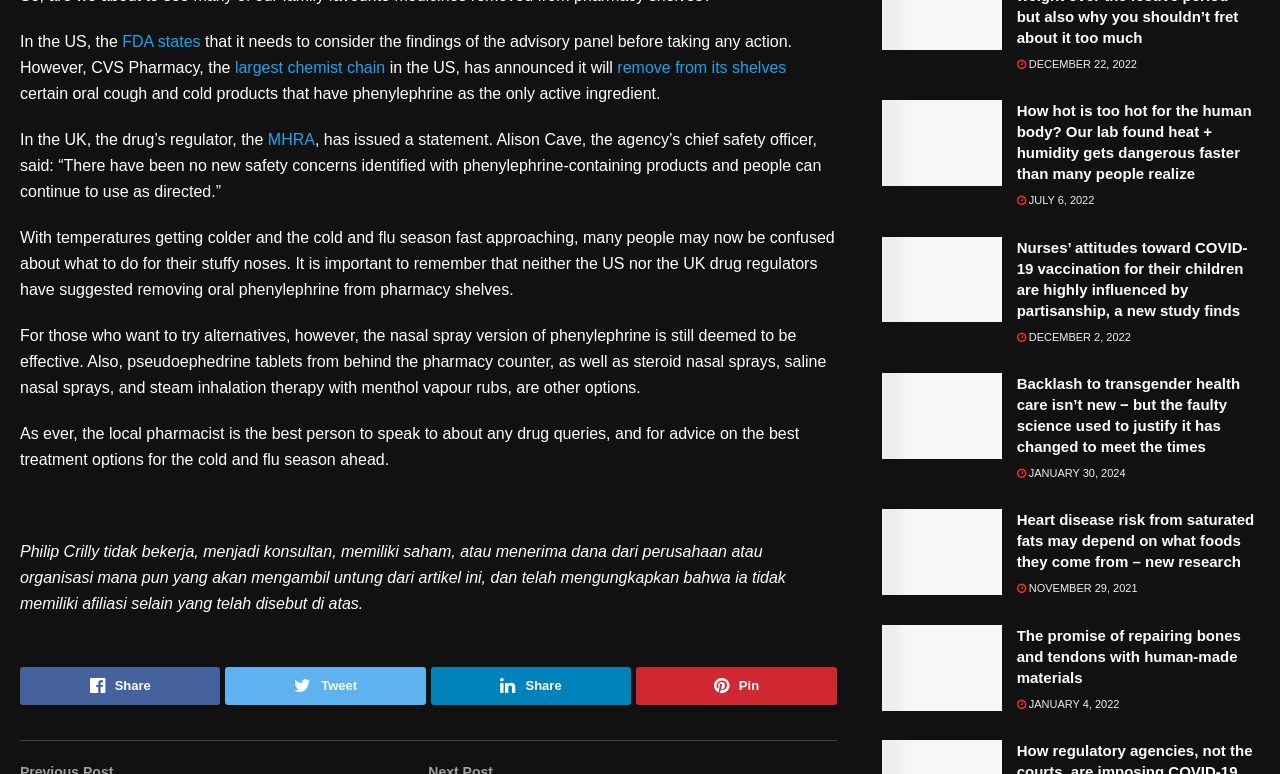Kindly determine the bounding box coordinates for the area that needs to be clicked to execute this instruction: "Read the article 'How hot is too hot for the human body? Our lab found heat + humidity gets dangerous faster than many people realize'".

[0.689, 0.129, 0.984, 0.273]